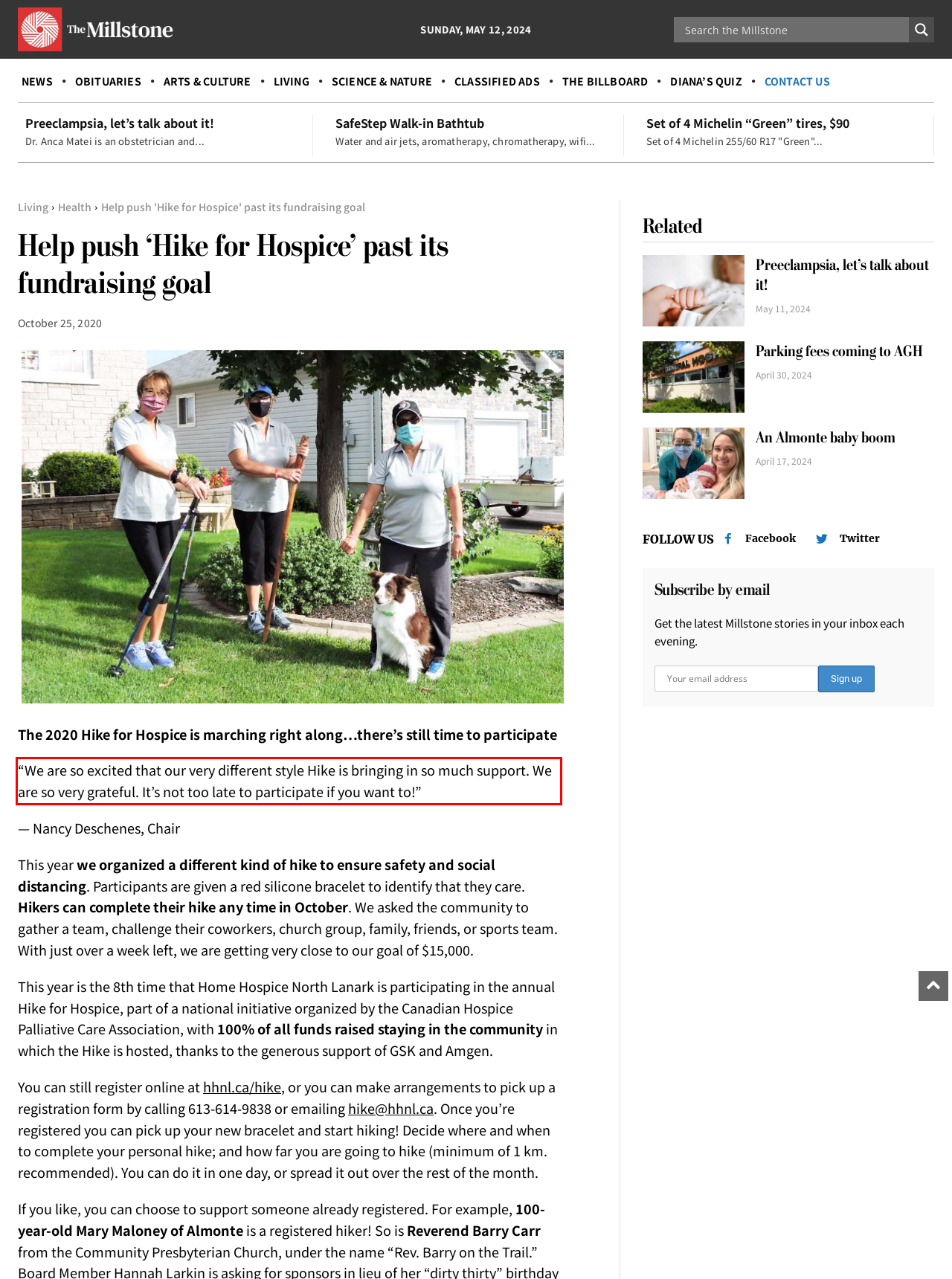Please take the screenshot of the webpage, find the red bounding box, and generate the text content that is within this red bounding box.

“We are so excited that our very different style Hike is bringing in so much support. We are so very grateful. It’s not too late to participate if you want to!”